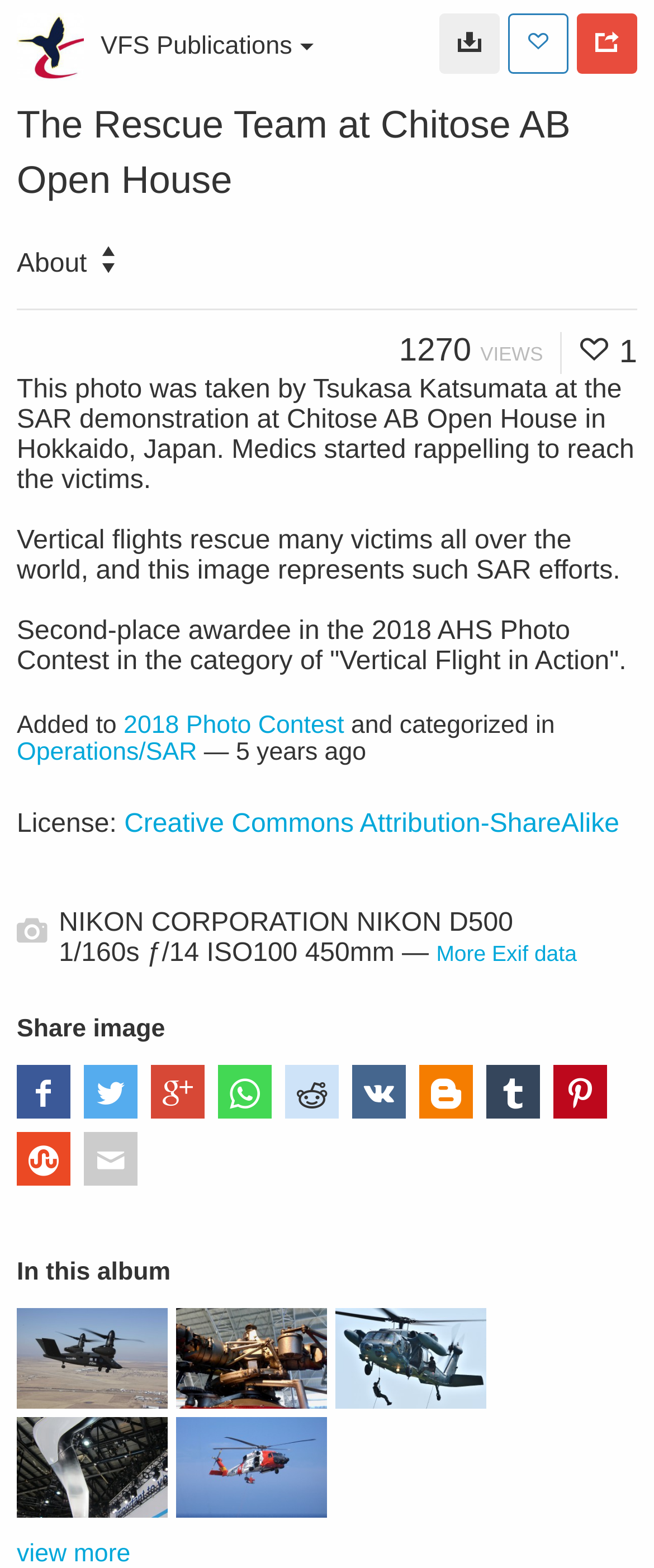Please find the bounding box coordinates in the format (top-left x, top-left y, bottom-right x, bottom-right y) for the given element description. Ensure the coordinates are floating point numbers between 0 and 1. Description: 2018 Photo Contest

[0.189, 0.454, 0.526, 0.472]